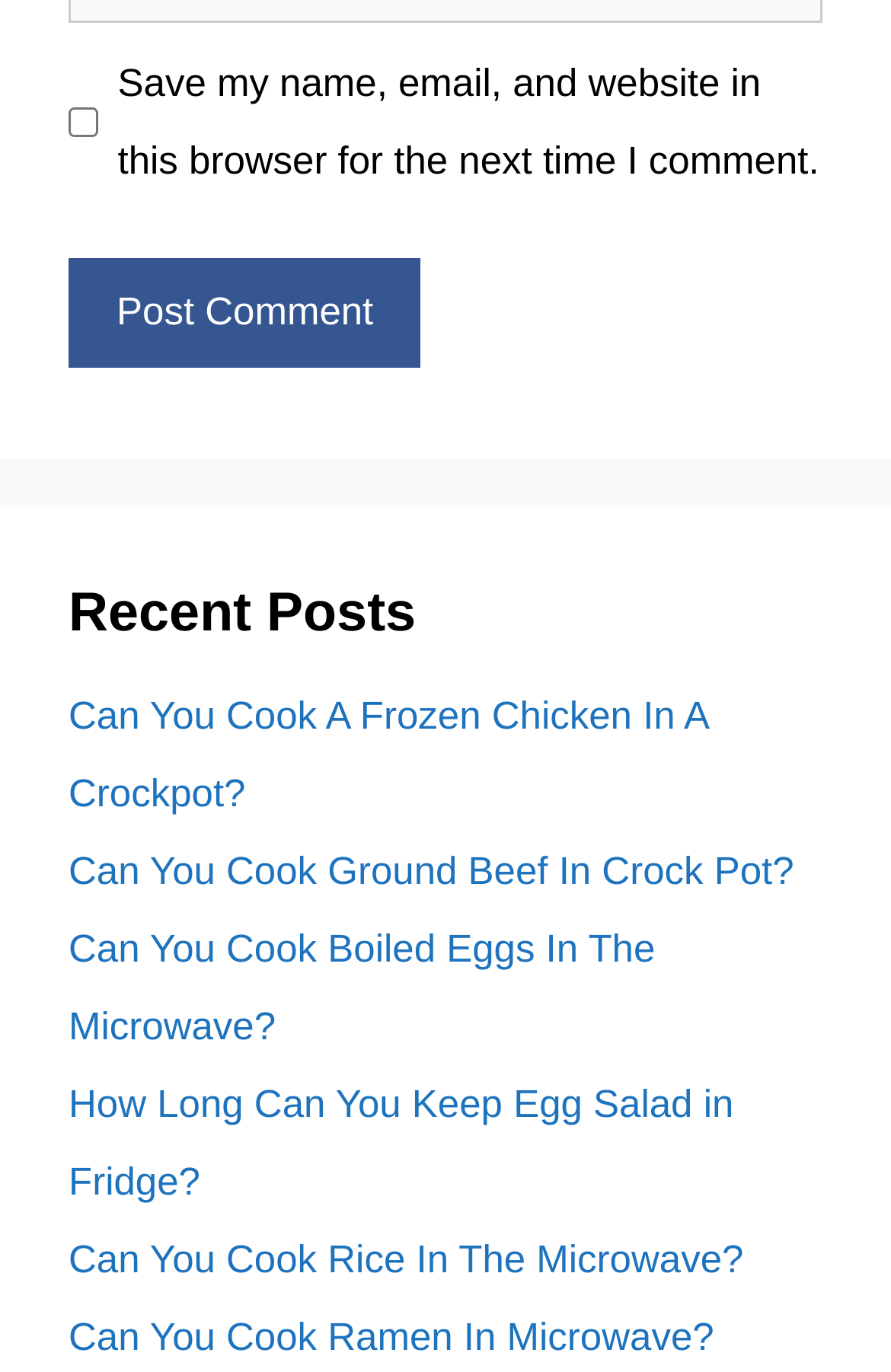Give a succinct answer to this question in a single word or phrase: 
What is the first link below the 'Recent Posts' heading?

Can You Cook A Frozen Chicken In A Crockpot?